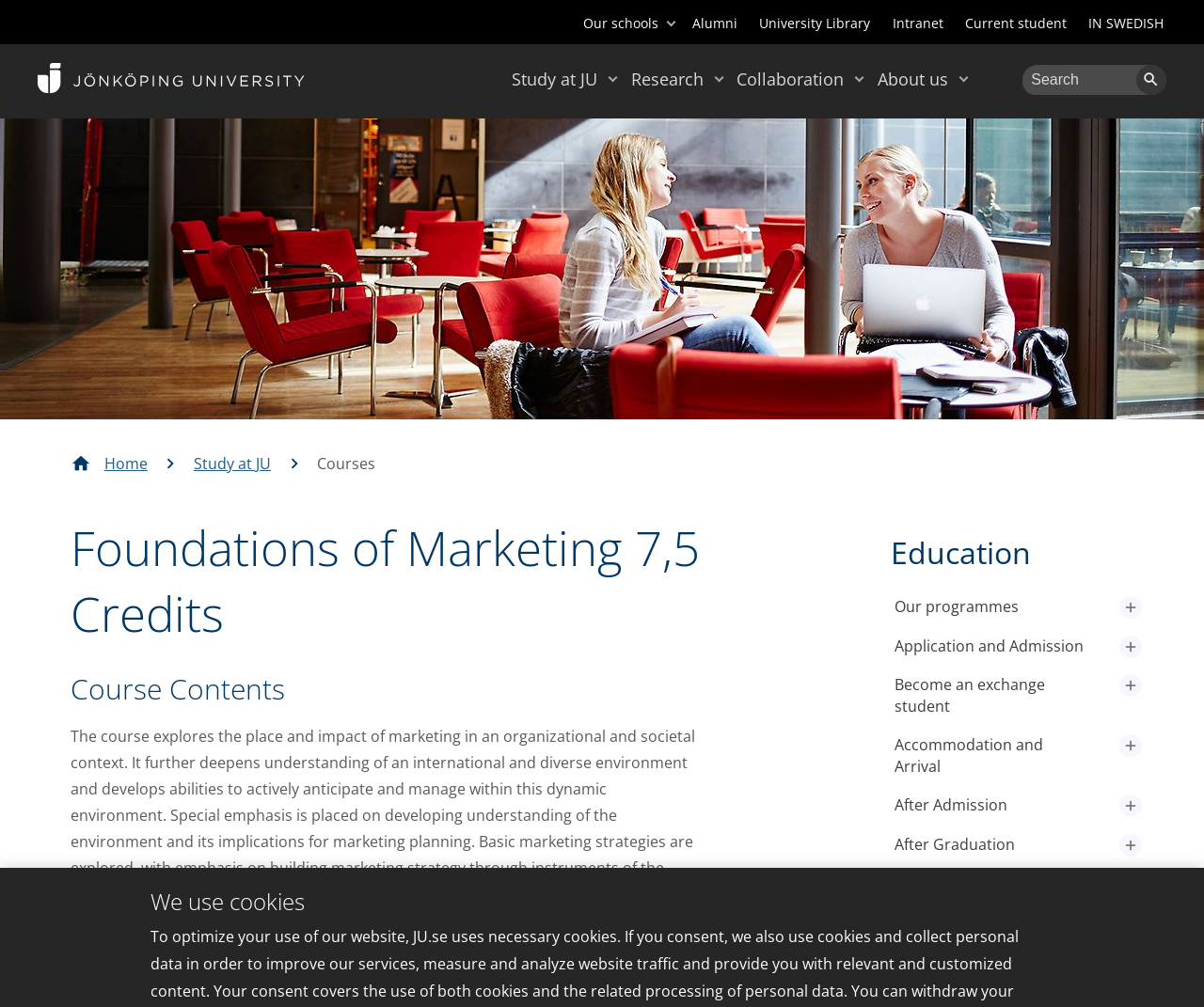Provide the bounding box coordinates of the HTML element this sentence describes: "aria-label="Sökord" name="query" placeholder="Search" title="Ange sökord"".

[0.849, 0.069, 0.933, 0.094]